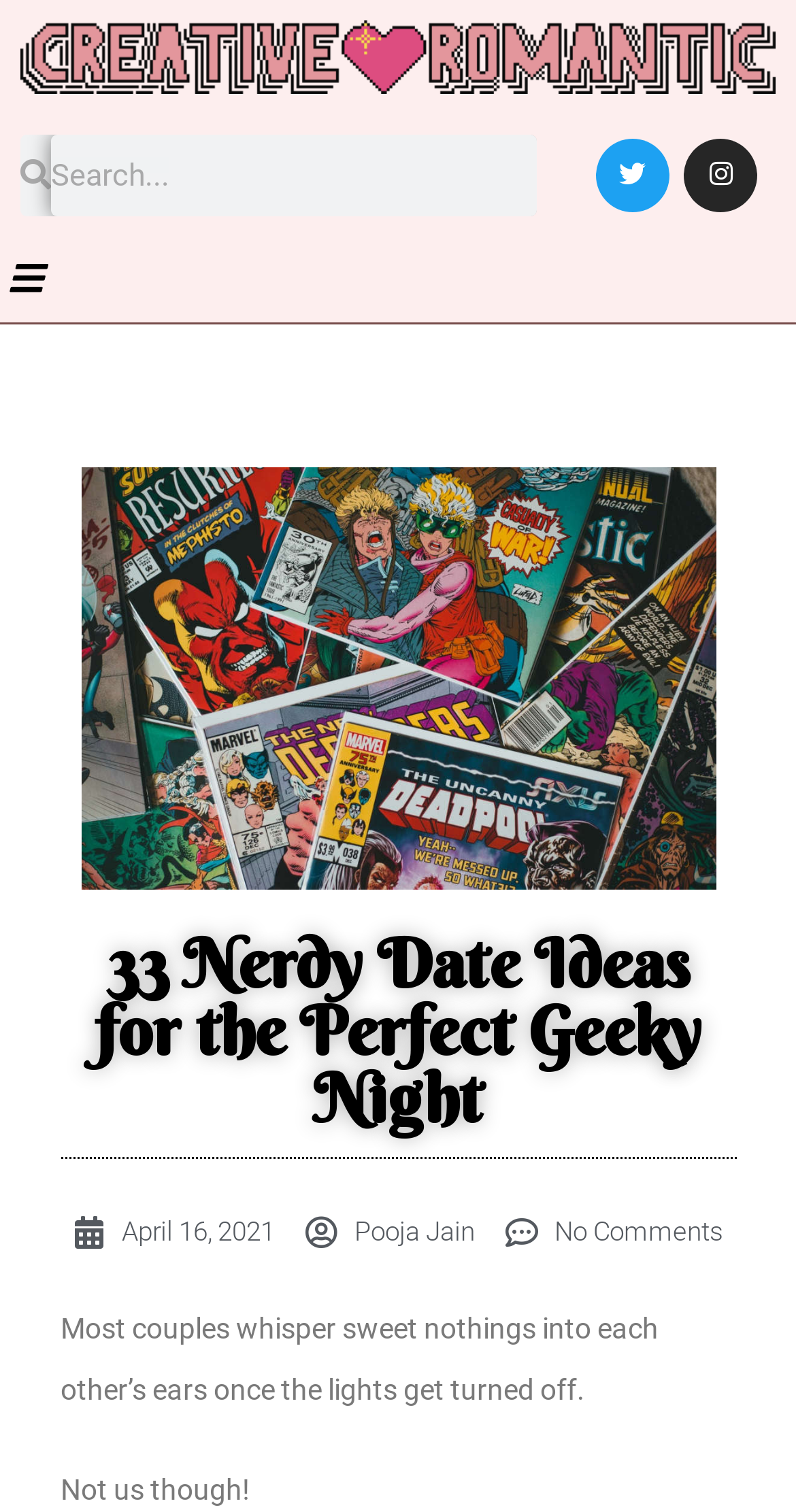Show the bounding box coordinates for the element that needs to be clicked to execute the following instruction: "Read the article posted on April 16, 2021". Provide the coordinates in the form of four float numbers between 0 and 1, i.e., [left, top, right, bottom].

[0.091, 0.797, 0.345, 0.833]